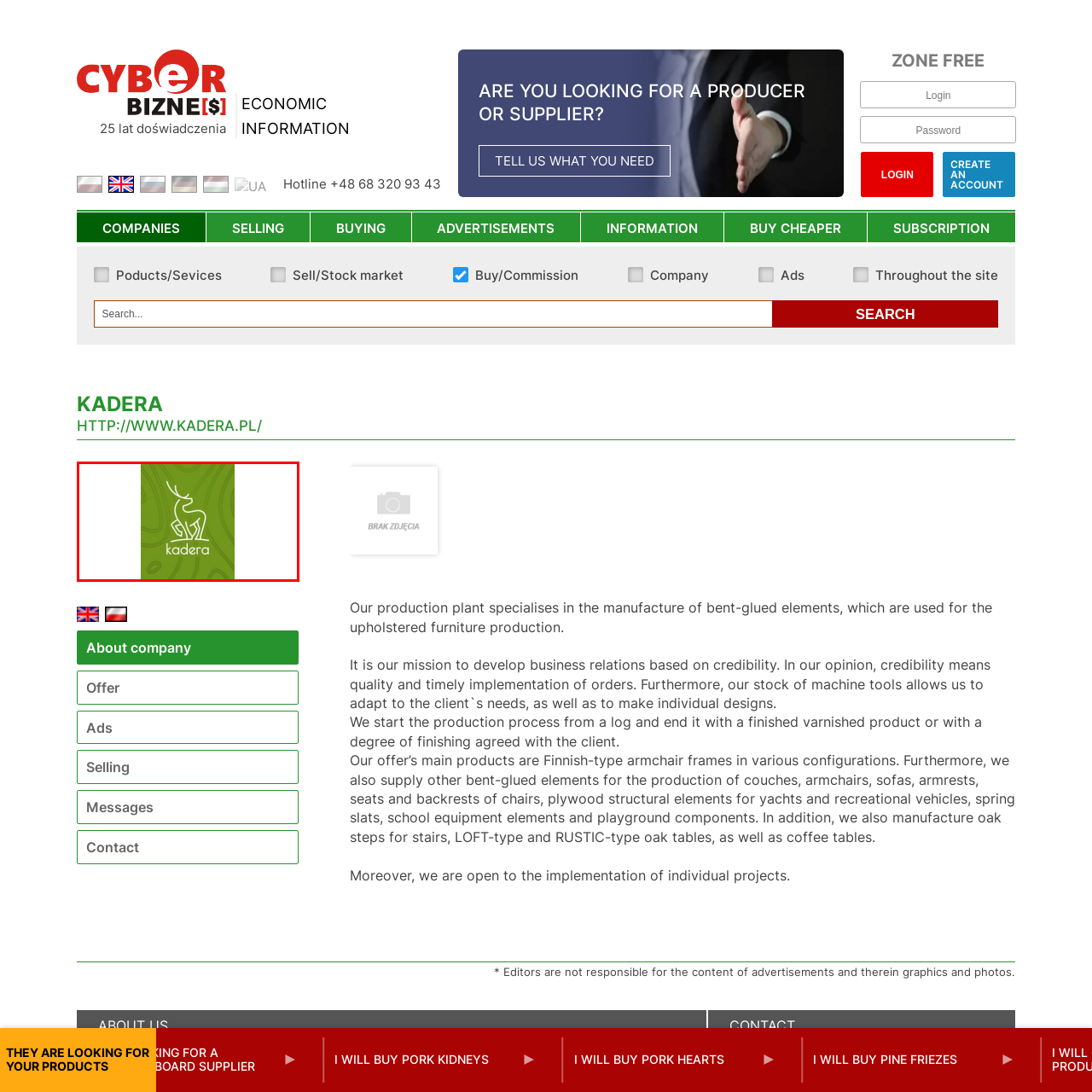Offer a detailed explanation of the elements found within the defined red outline.

The image features a minimalist logo design for "KADERA," prominently displayed in white against a vibrant green background. The logo depicts a stylized deer, elegantly sitting with its antlers extended, suggesting themes of nature and craftsmanship. Below the image, the word "kadera" is inscribed in a modern, lowercase font, reinforcing a contemporary and approachable brand aesthetic. This logo reflects KADERA's identity, likely associating the company with quality, natural products, and an emphasis on craftsmanship, possibly in the realm of furniture production or related industries.